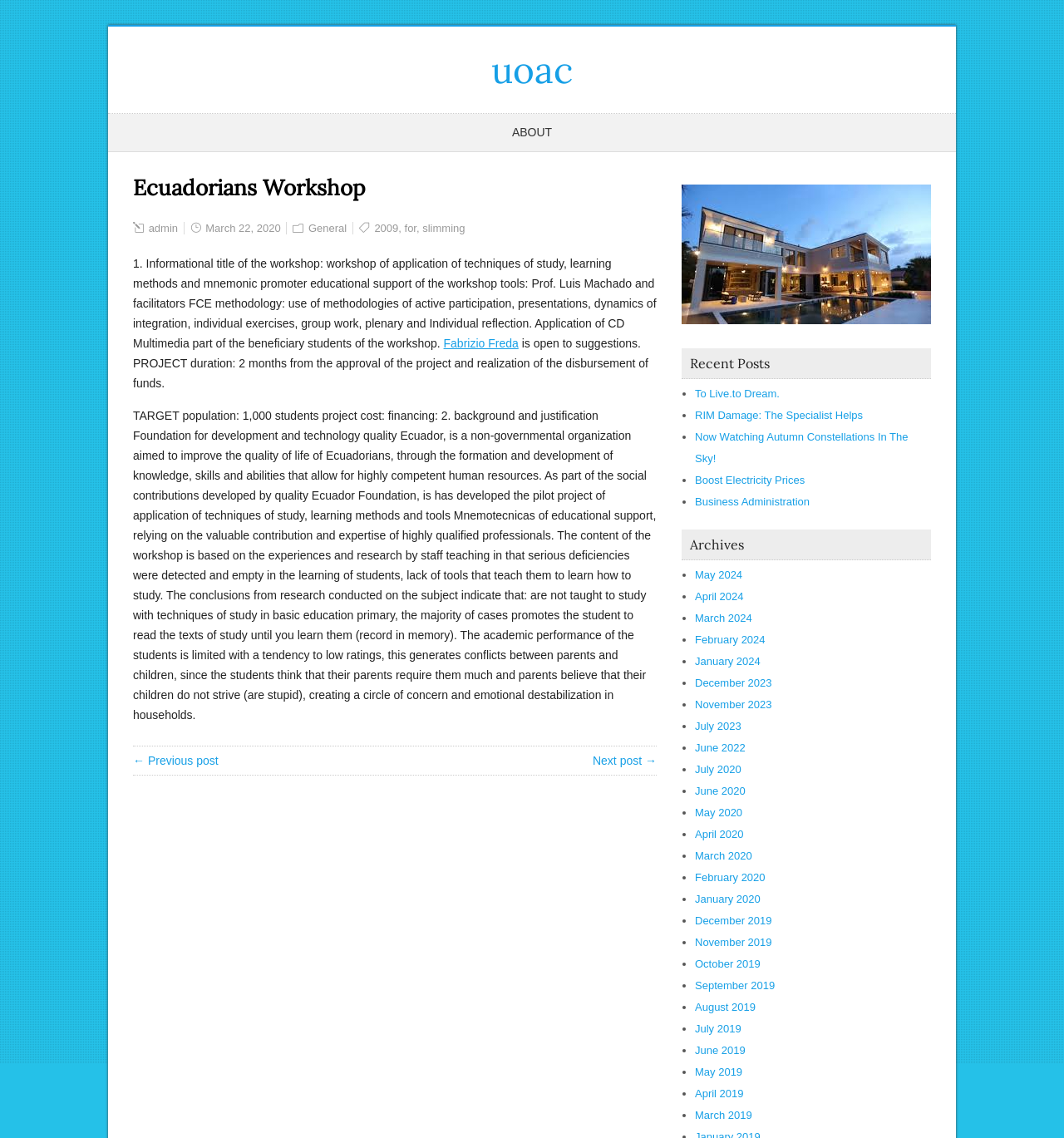What is the title of the workshop?
Answer with a single word or phrase by referring to the visual content.

Ecuadorians Workshop